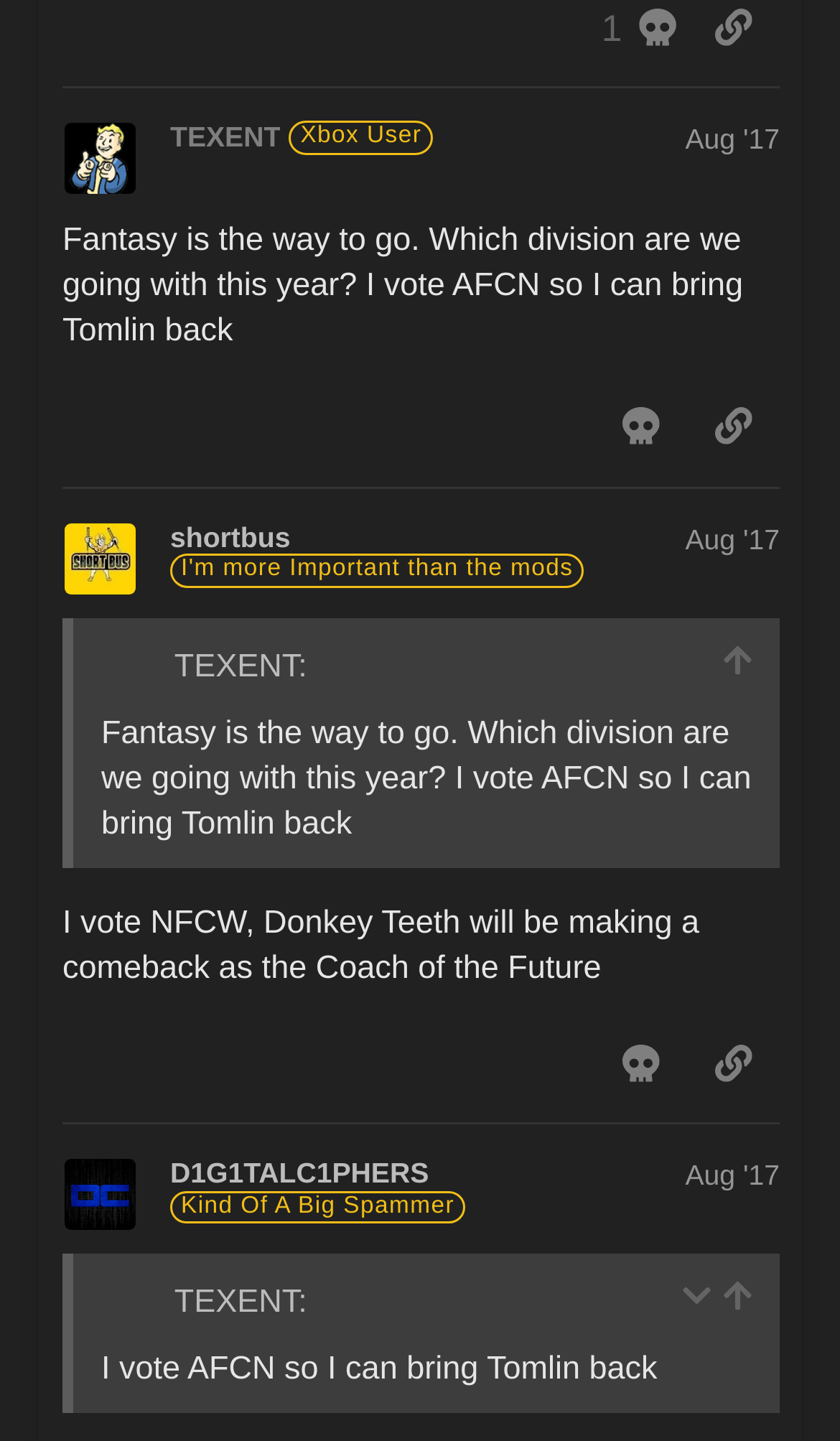Specify the bounding box coordinates (top-left x, top-left y, bottom-right x, bottom-right y) of the UI element in the screenshot that matches this description: @bigtrees86

[0.504, 0.304, 0.735, 0.334]